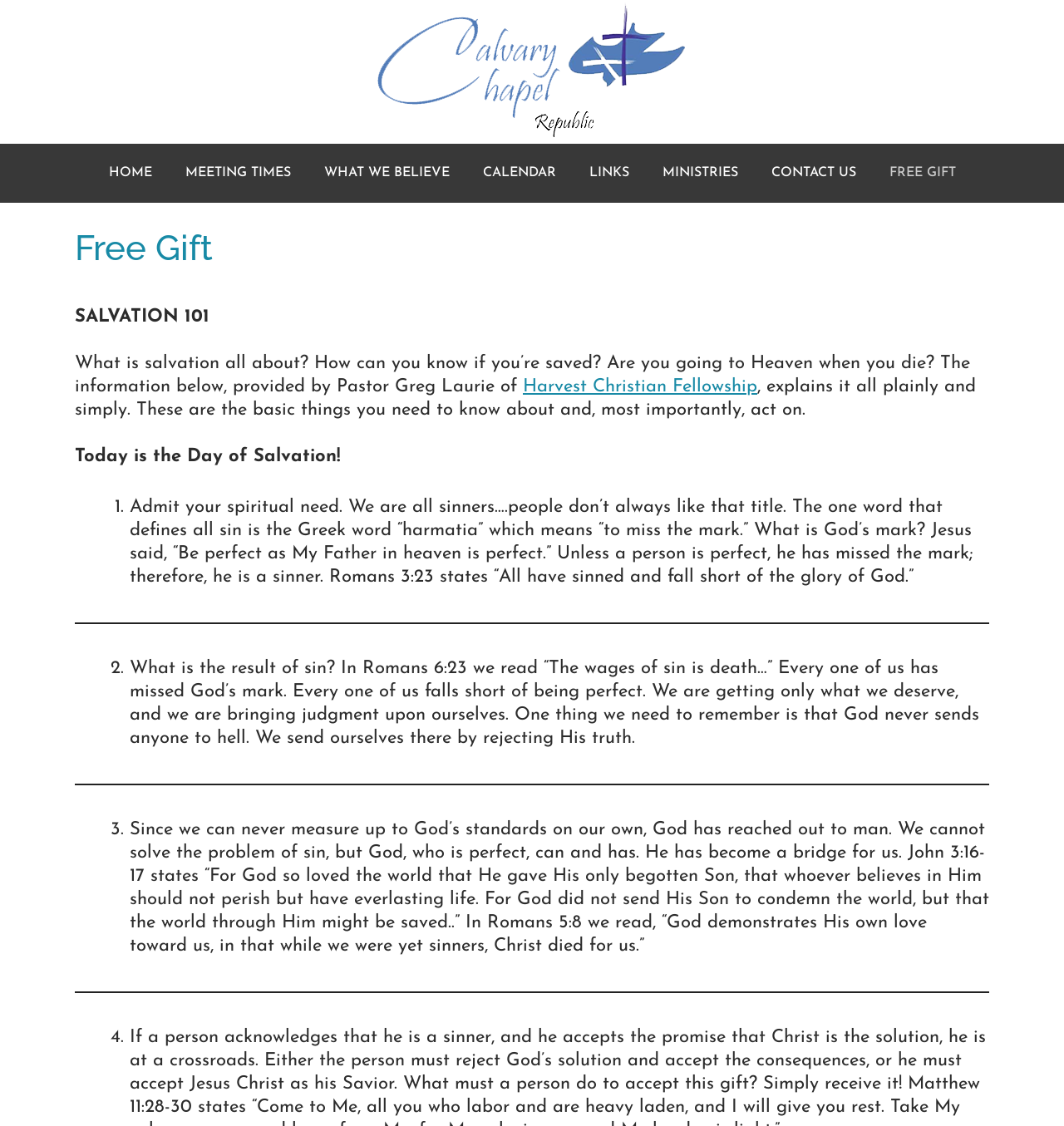Please find the bounding box coordinates of the clickable region needed to complete the following instruction: "Read the article about demand generation". The bounding box coordinates must consist of four float numbers between 0 and 1, i.e., [left, top, right, bottom].

None